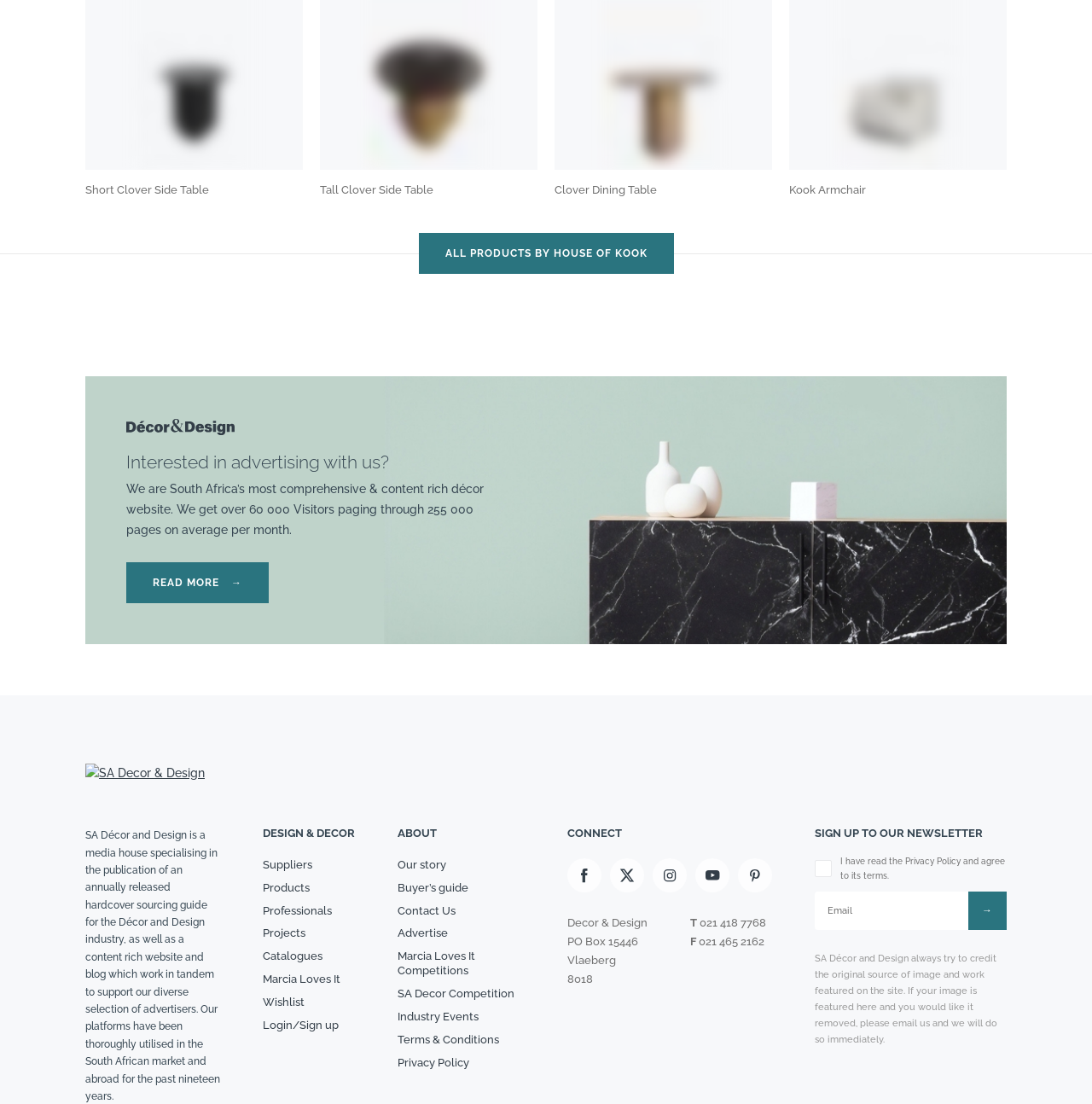Given the element description, predict the bounding box coordinates in the format (top-left x, top-left y, bottom-right x, bottom-right y). Make sure all values are between 0 and 1. Here is the element description: Login/Sign up

[0.241, 0.919, 0.325, 0.94]